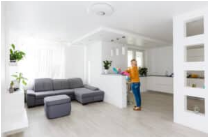Refer to the image and provide a thorough answer to this question:
What enhances the airy atmosphere in the room?

The caption states that natural light floods the room through large windows, which enhances the airy atmosphere and makes the space feel more open and welcoming.